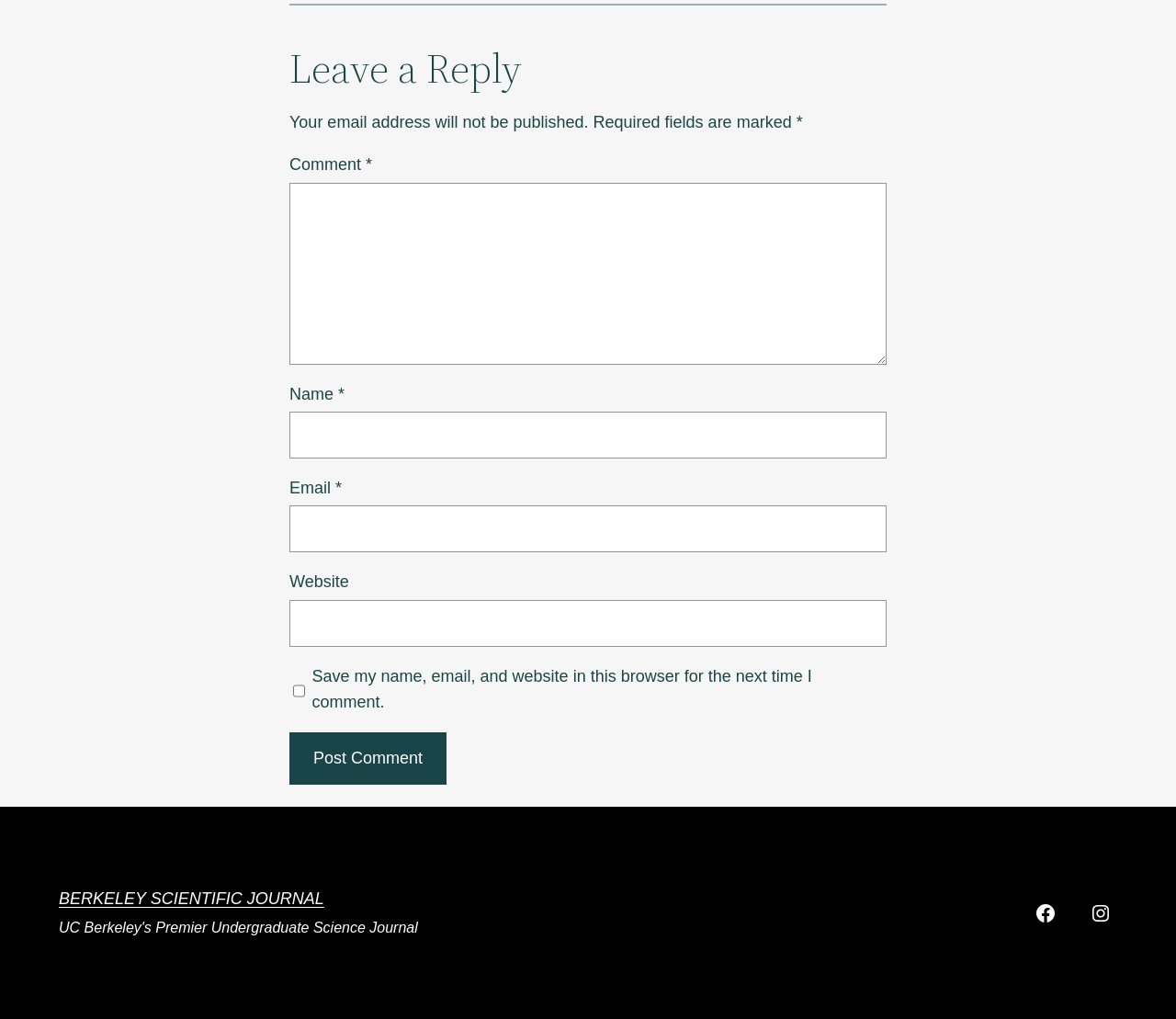With reference to the image, please provide a detailed answer to the following question: What is the function of the checkbox below the 'Email' text box?

The checkbox is labeled 'Save my name, email, and website in this browser for the next time I comment', indicating that it allows users to save their data for future comments.